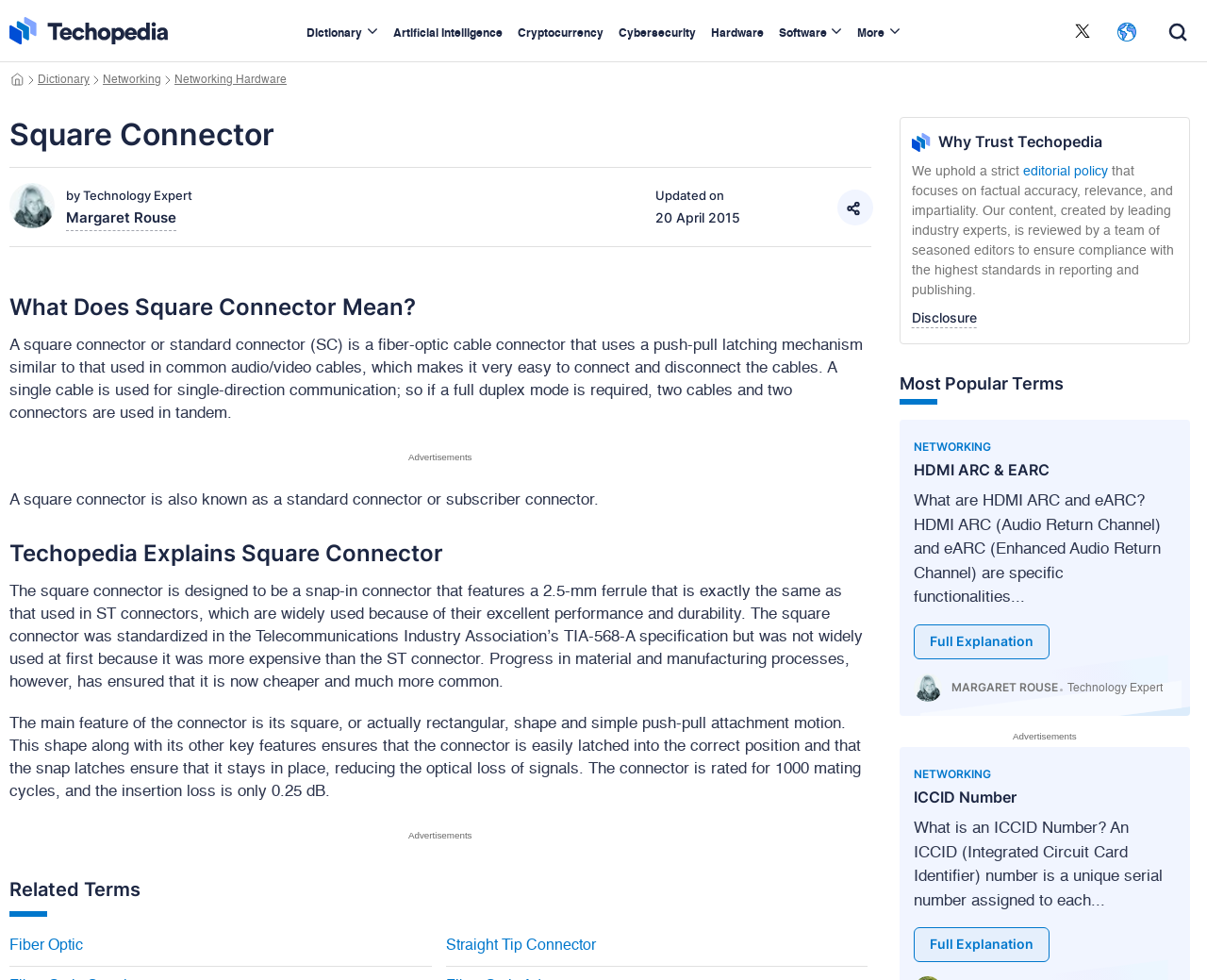Identify the bounding box of the UI element described as follows: "Margaret Rouse". Provide the coordinates as four float numbers in the range of 0 to 1 [left, top, right, bottom].

[0.055, 0.212, 0.146, 0.231]